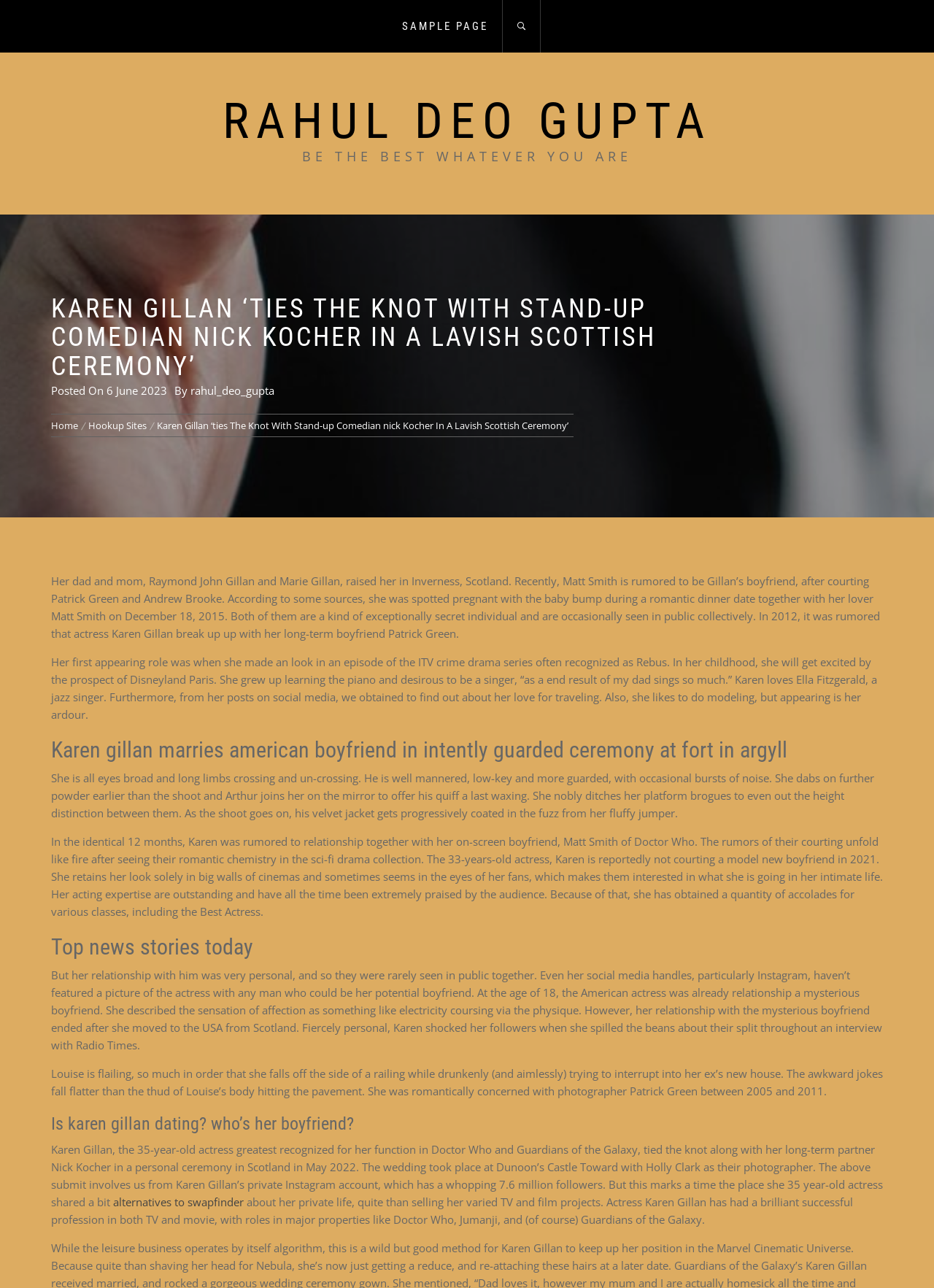Describe all the key features of the webpage in detail.

This webpage is about Karen Gillan, a Scottish actress, and her personal life. At the top, there is a navigation bar with links to "Home", "Hookup Sites", and the current page title. Below the navigation bar, there is a heading that reads "KAREN GILLAN ‘TIES THE KNOT WITH STAND-UP COMEDIAN NICK KOCHER IN A LAVISH SCOTTISH CEREMONY’". 

To the left of the heading, there is a link to "SAMPLE PAGE" and a Facebook icon. On the same line, there is a link to "RAHUL DEO GUPTA", which is likely the author of the article. Below the heading, there is a static text that reads "BE THE BEST WHATEVER YOU ARE". 

The main content of the webpage is divided into several sections. The first section talks about Karen Gillan's early life, her parents, and her rumored boyfriends. The second section discusses her career, including her first appearing role and her passion for acting. 

The third section is about Karen Gillan's marriage to her American boyfriend in a private ceremony at a fort in Argyll. The section includes a description of the couple's behavior during a photo shoot. 

The fourth section is about Karen Gillan's dating life, including her rumored relationships with Matt Smith and Patrick Green. The section also mentions that she is fiercely private about her relationships. 

The fifth section is about Karen Gillan's recent marriage to Nick Kocher in a private ceremony in Scotland. The section includes a description of the wedding and a mention of the photographer. 

At the bottom of the webpage, there is a link to "alternatives to swapfinder" and a static text that summarizes Karen Gillan's successful career in TV and film.